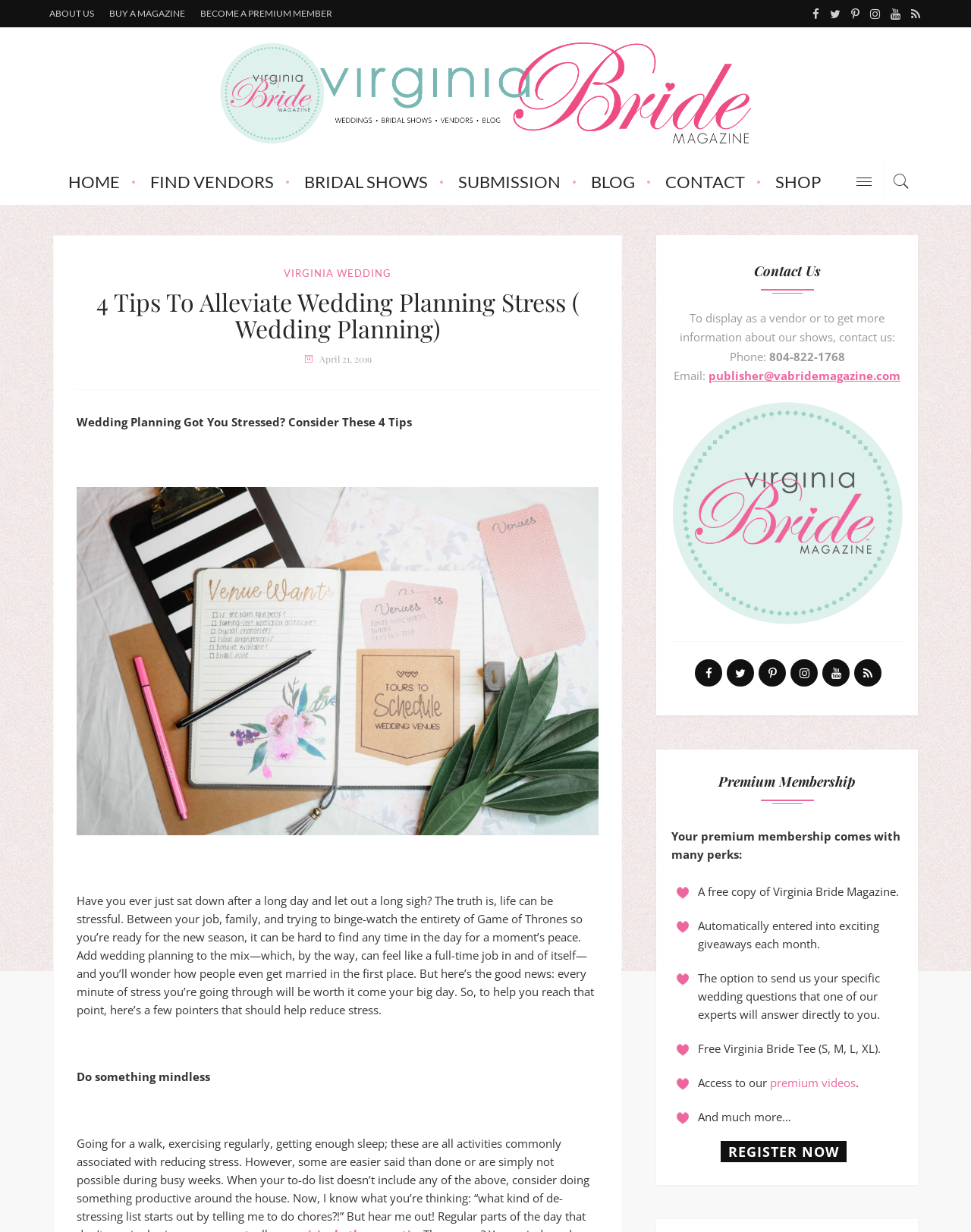Using the details from the image, please elaborate on the following question: What is the phone number to contact the magazine?

The phone number can be found in the 'Contact Us' section, where it is written below the label 'Phone:'.